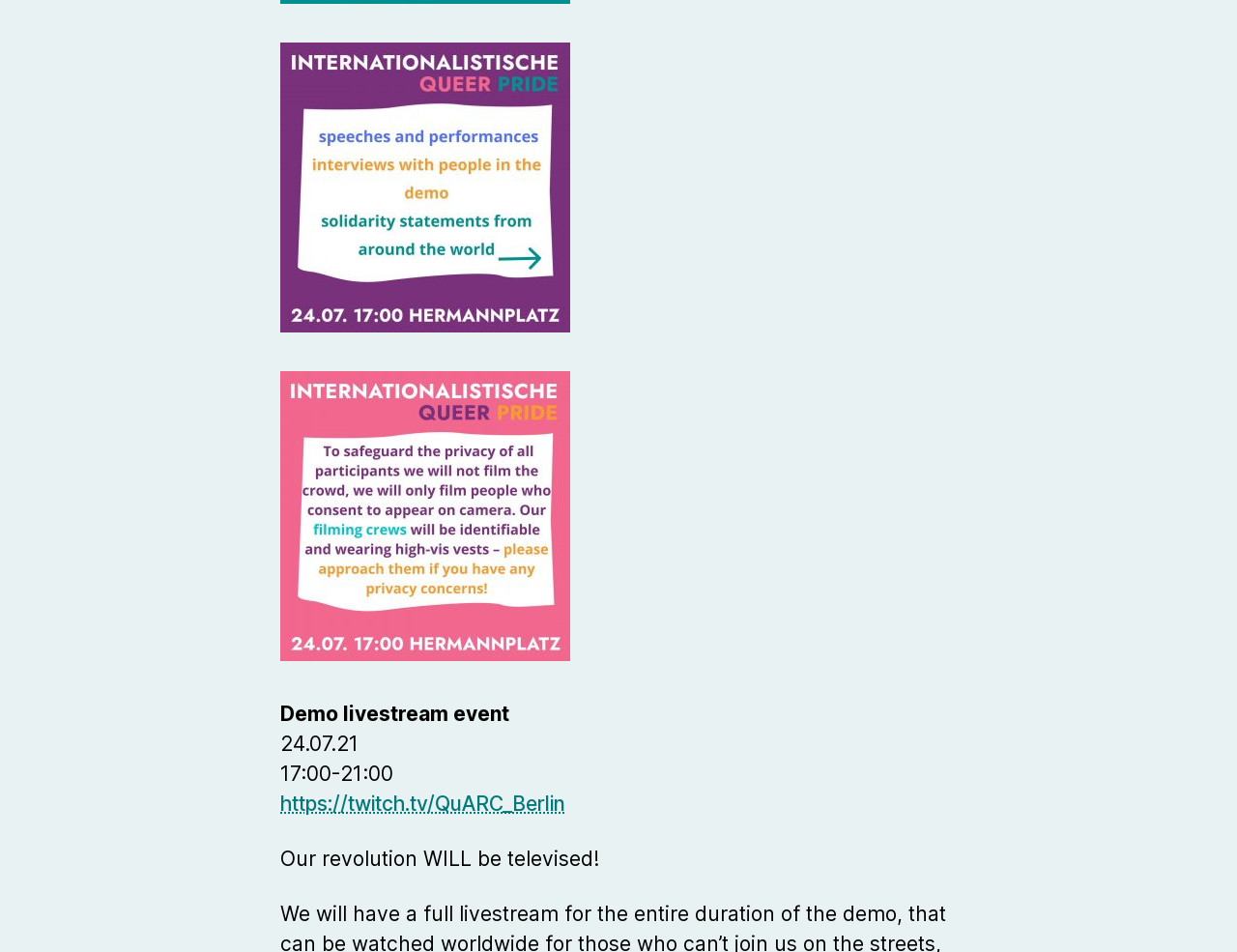Respond with a single word or short phrase to the following question: 
What is the event name?

Demo livestream event